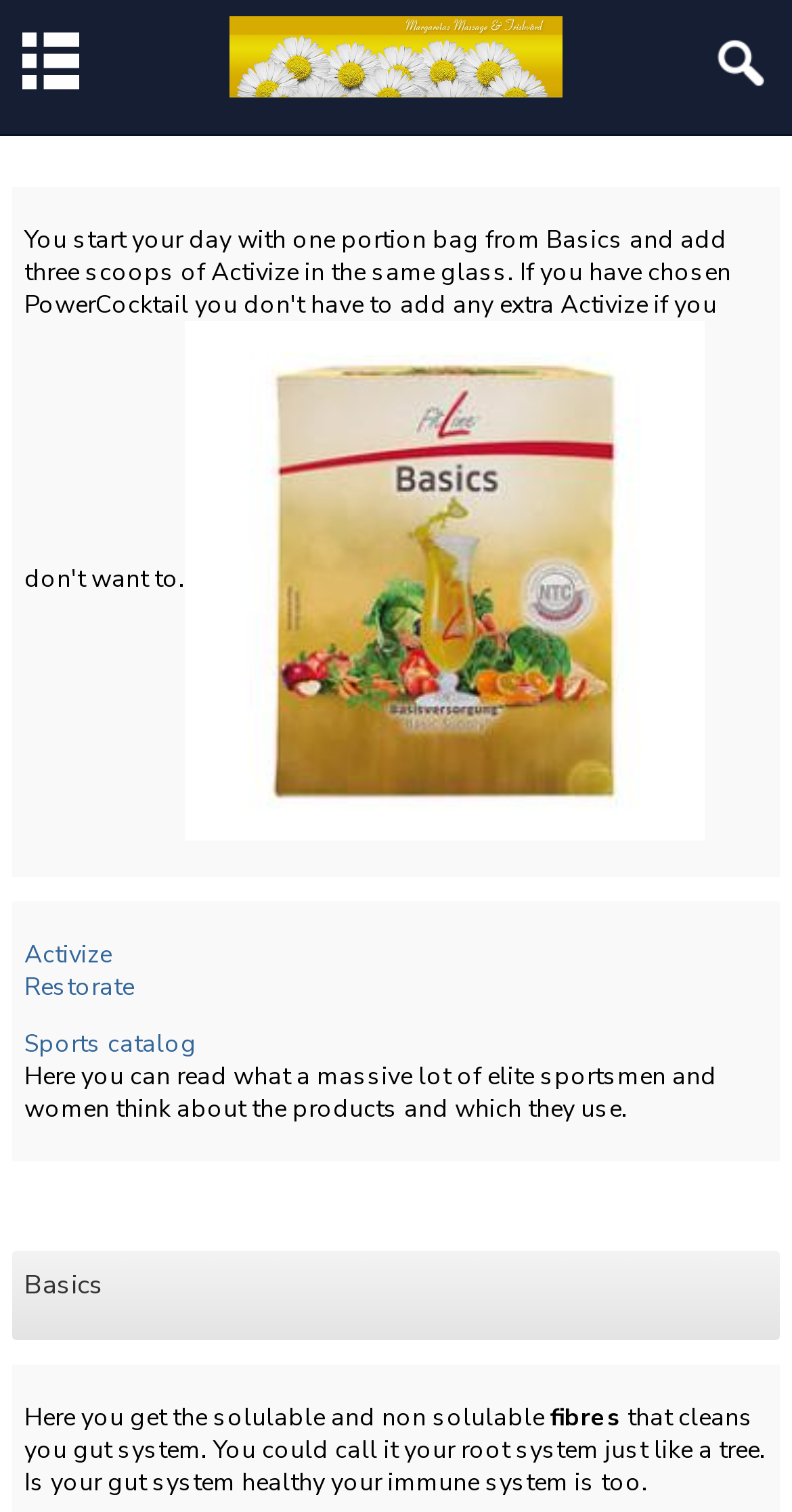Given the webpage screenshot and the description, determine the bounding box coordinates (top-left x, top-left y, bottom-right x, bottom-right y) that define the location of the UI element matching this description: Restorate

[0.031, 0.642, 0.169, 0.663]